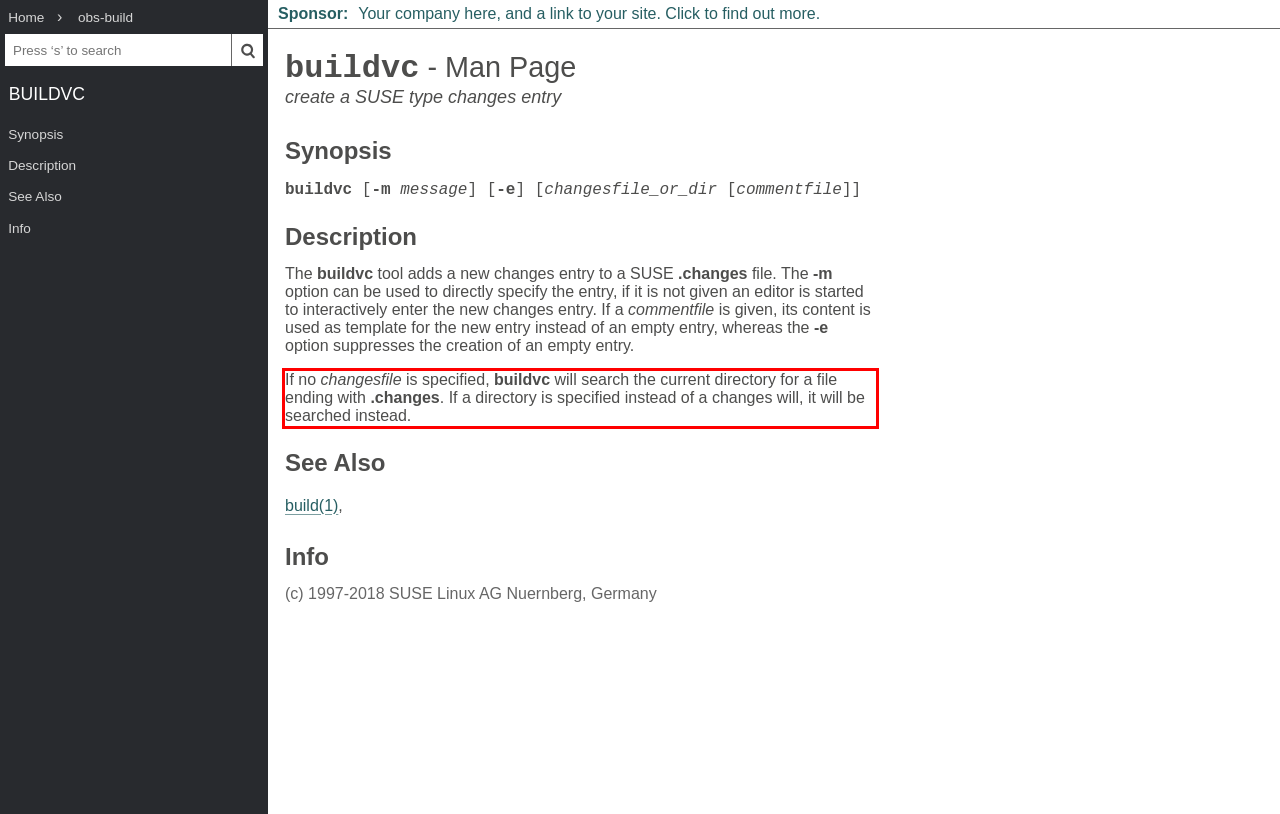View the screenshot of the webpage and identify the UI element surrounded by a red bounding box. Extract the text contained within this red bounding box.

If no changesfile is specified, buildvc will search the current directory for a file ending with .changes. If a directory is specified instead of a changes will, it will be searched instead.